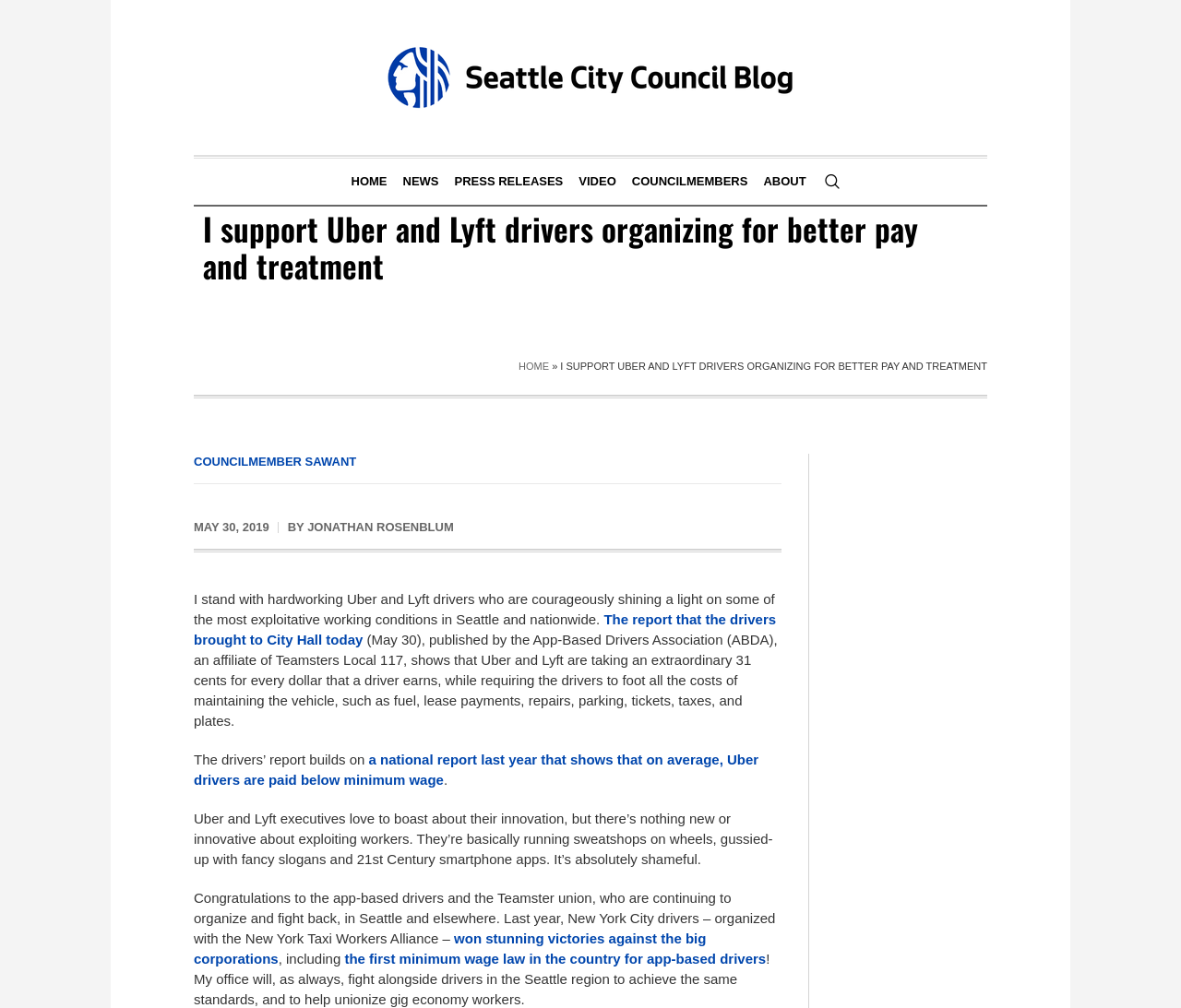Identify the bounding box for the UI element specified in this description: "Home". The coordinates must be four float numbers between 0 and 1, formatted as [left, top, right, bottom].

[0.291, 0.157, 0.334, 0.203]